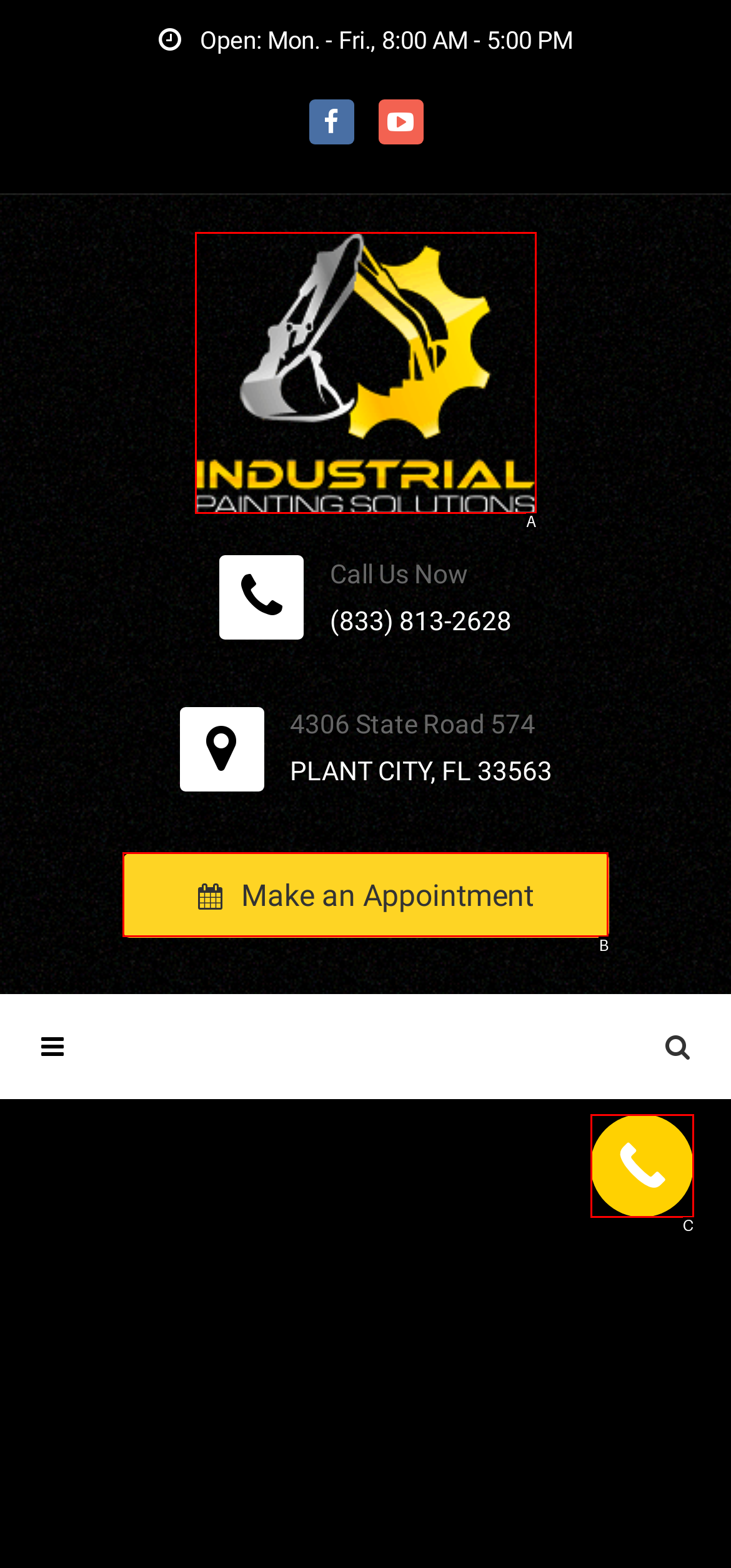Tell me which option best matches this description: Call Now Button
Answer with the letter of the matching option directly from the given choices.

C